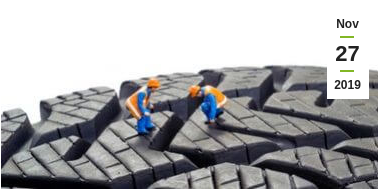What is the significance of the date 'Nov 27, 2019' in the image?
Use the information from the screenshot to give a comprehensive response to the question.

The date 'Nov 27, 2019' displayed in the image suggests a relevant time frame, possibly indicating when the inspection took place or when the information was published, which provides context to the importance of tyre maintenance and inspection.